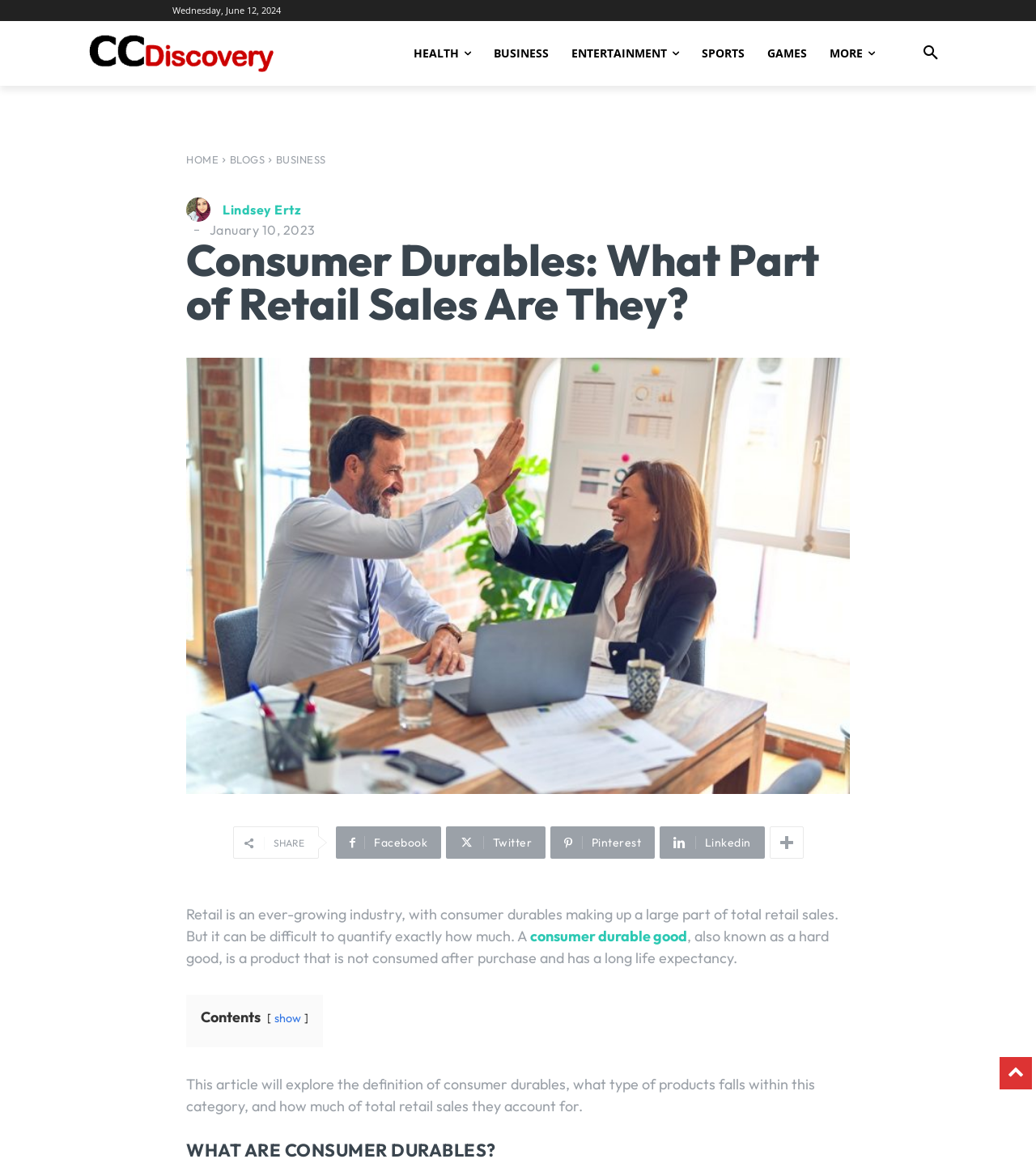What is the date of the article?
Please provide a single word or phrase in response based on the screenshot.

January 10, 2023